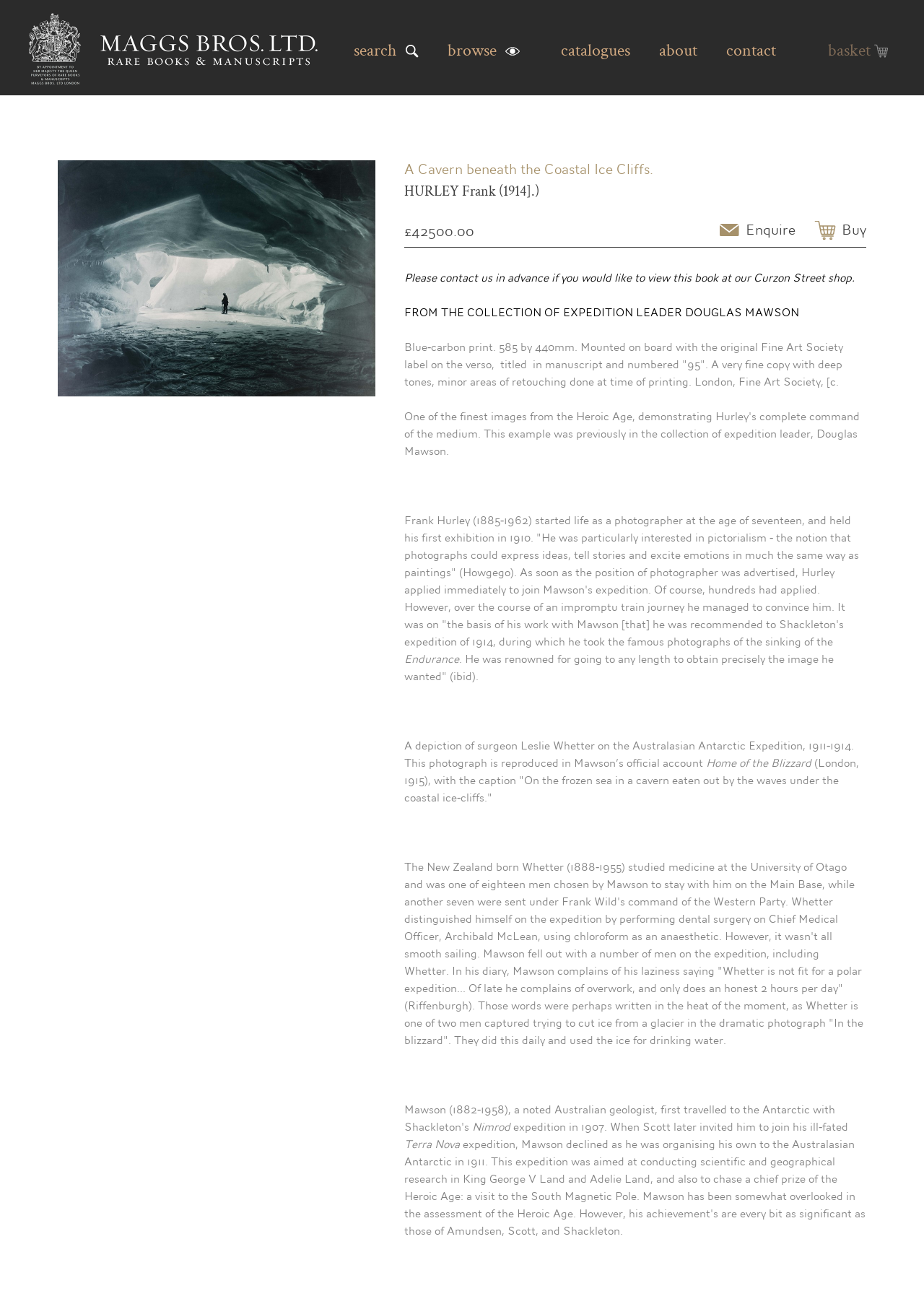Reply to the question below using a single word or brief phrase:
What is the name of the expedition leader?

Douglas Mawson